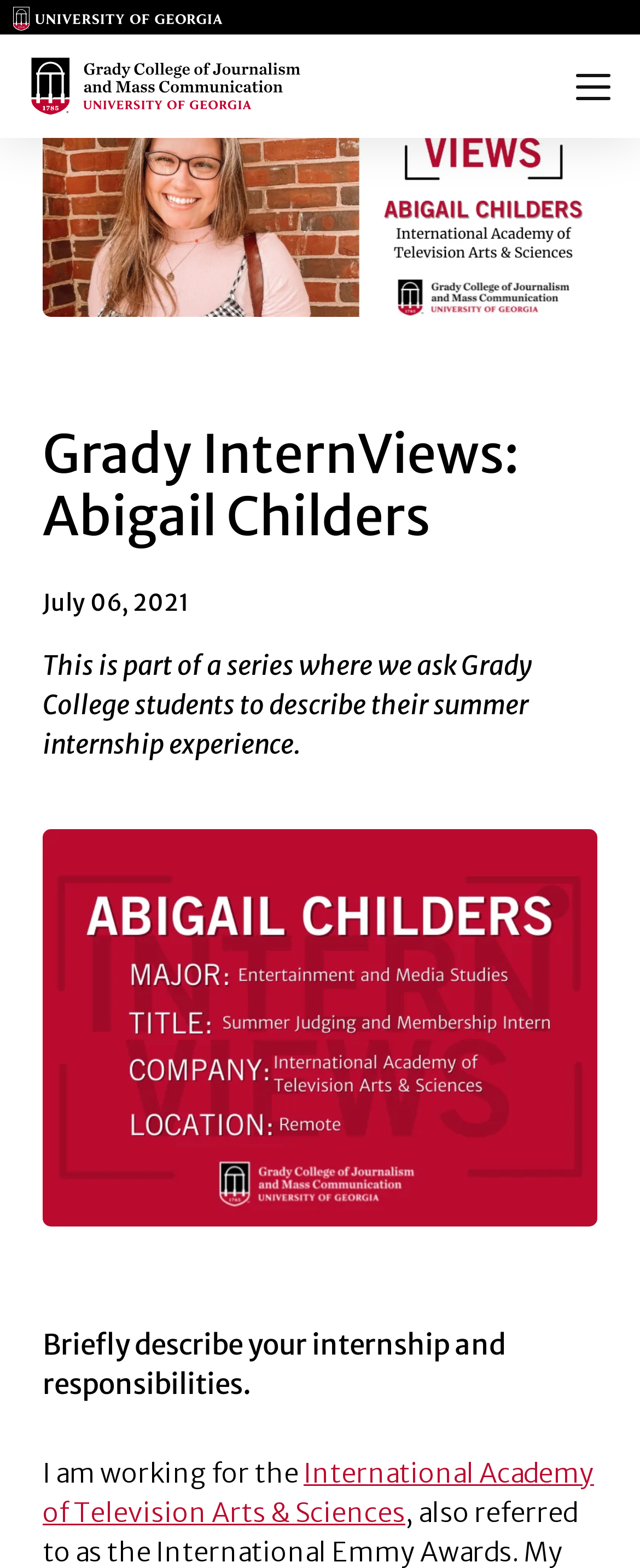Please locate and generate the primary heading on this webpage.

GRADY INTERNVIEWS: ABIGAIL CHILDERS